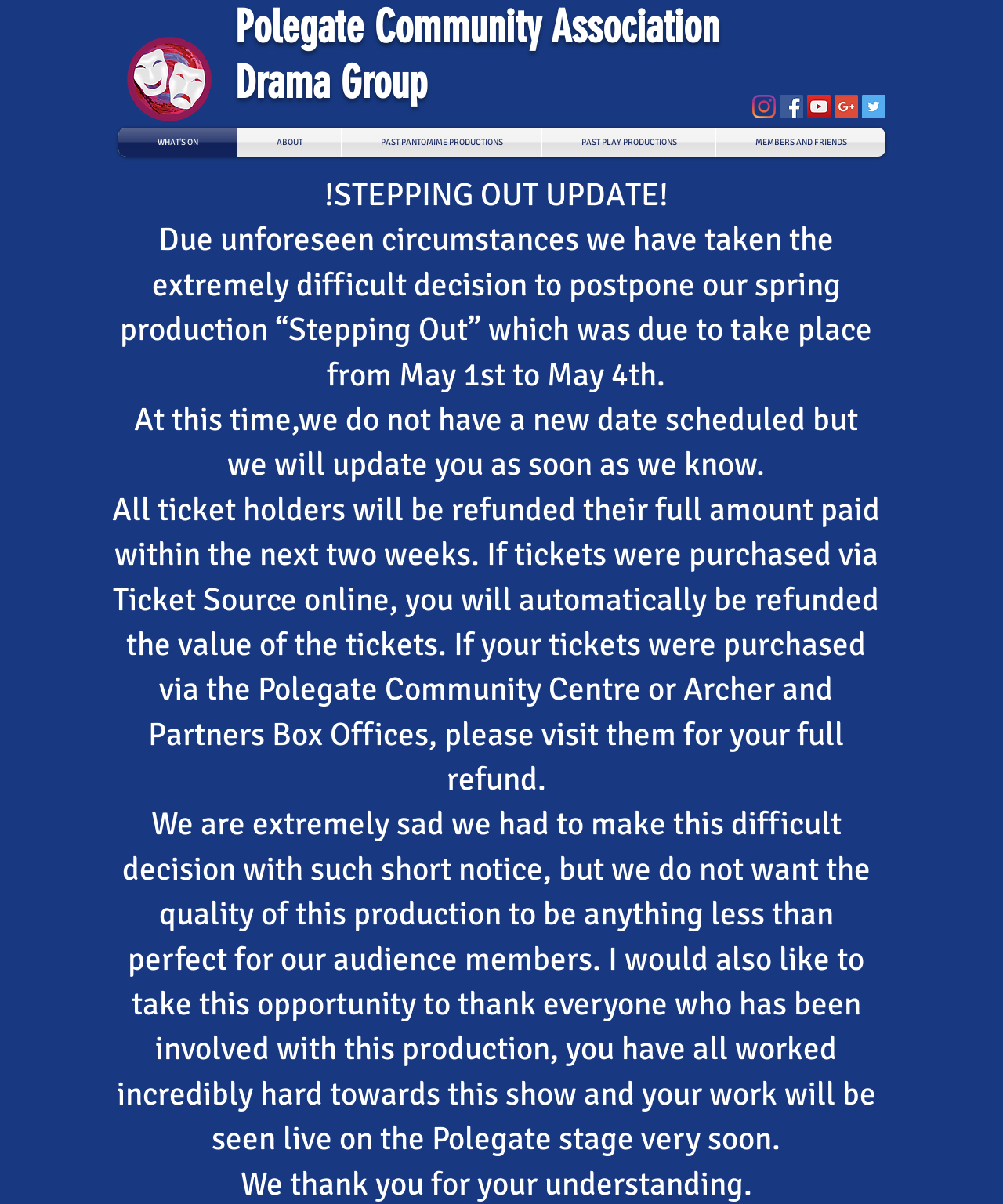What is the status of the 'Stepping Out' production?
Respond to the question with a well-detailed and thorough answer.

I found the answer by reading the text in the static text elements, which announces that the production has been postponed due to unforeseen circumstances.